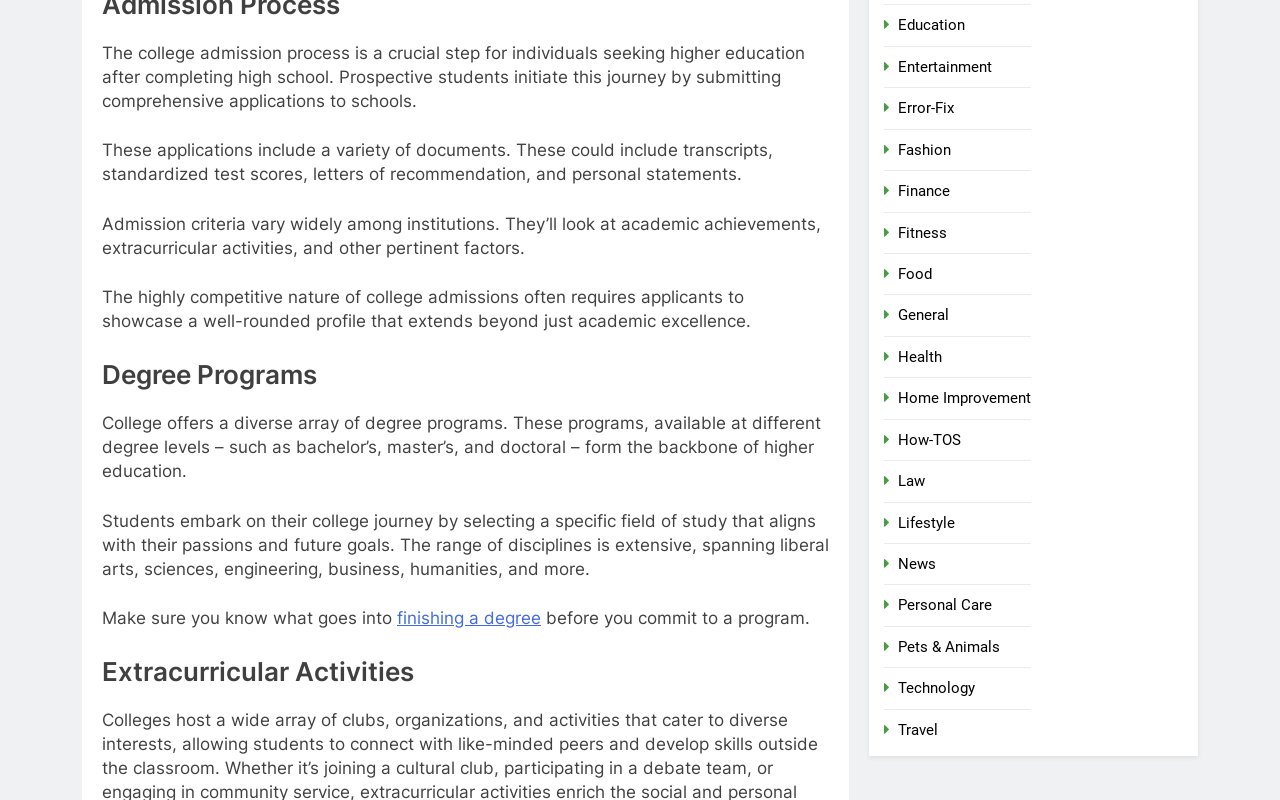What is the first step in the college admission process?
Based on the image, give a concise answer in the form of a single word or short phrase.

Submitting comprehensive applications